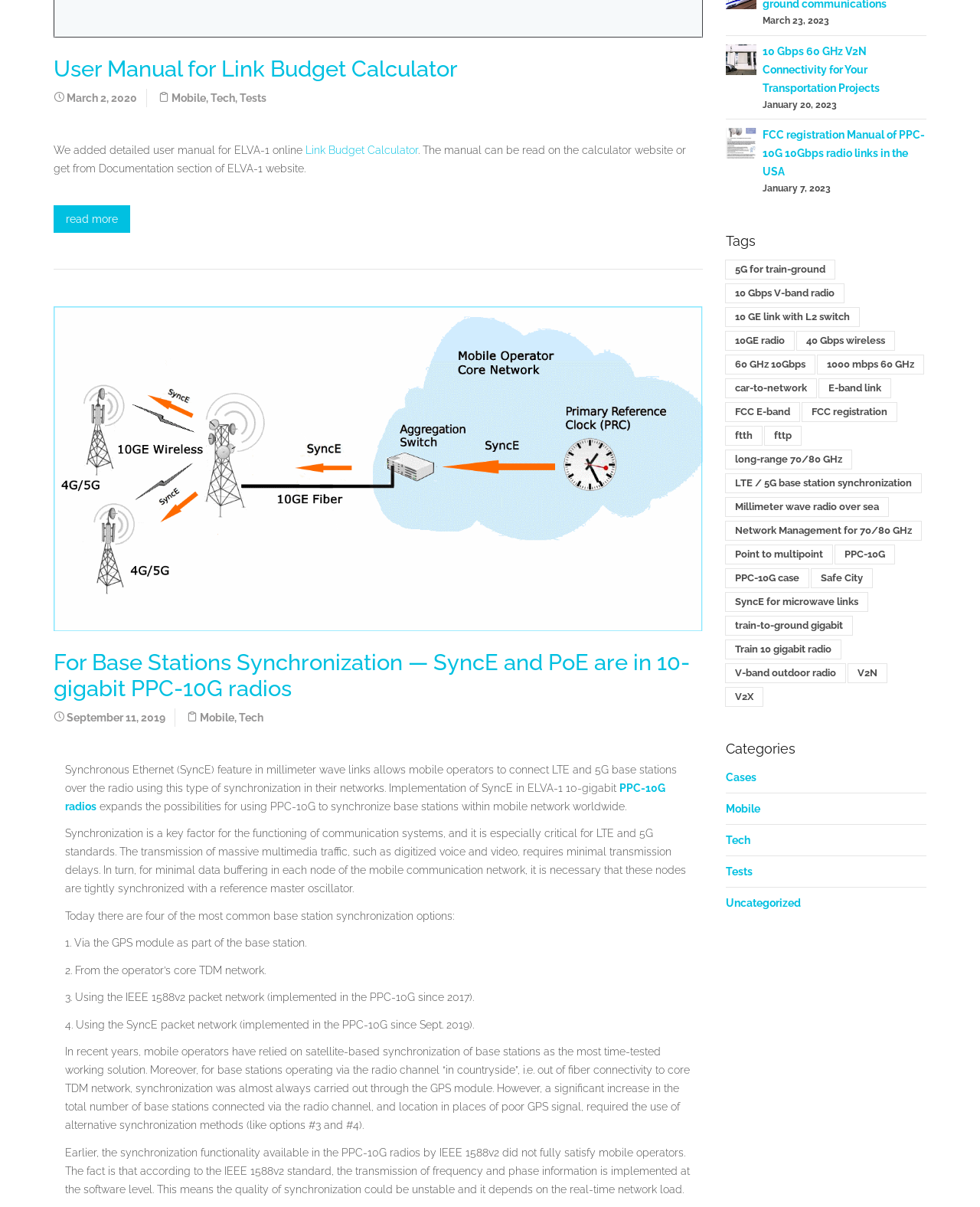Return the bounding box coordinates of the UI element that corresponds to this description: "Millimeter wave radio over sea". The coordinates must be given as four float numbers in the range of 0 and 1, [left, top, right, bottom].

[0.74, 0.412, 0.906, 0.428]